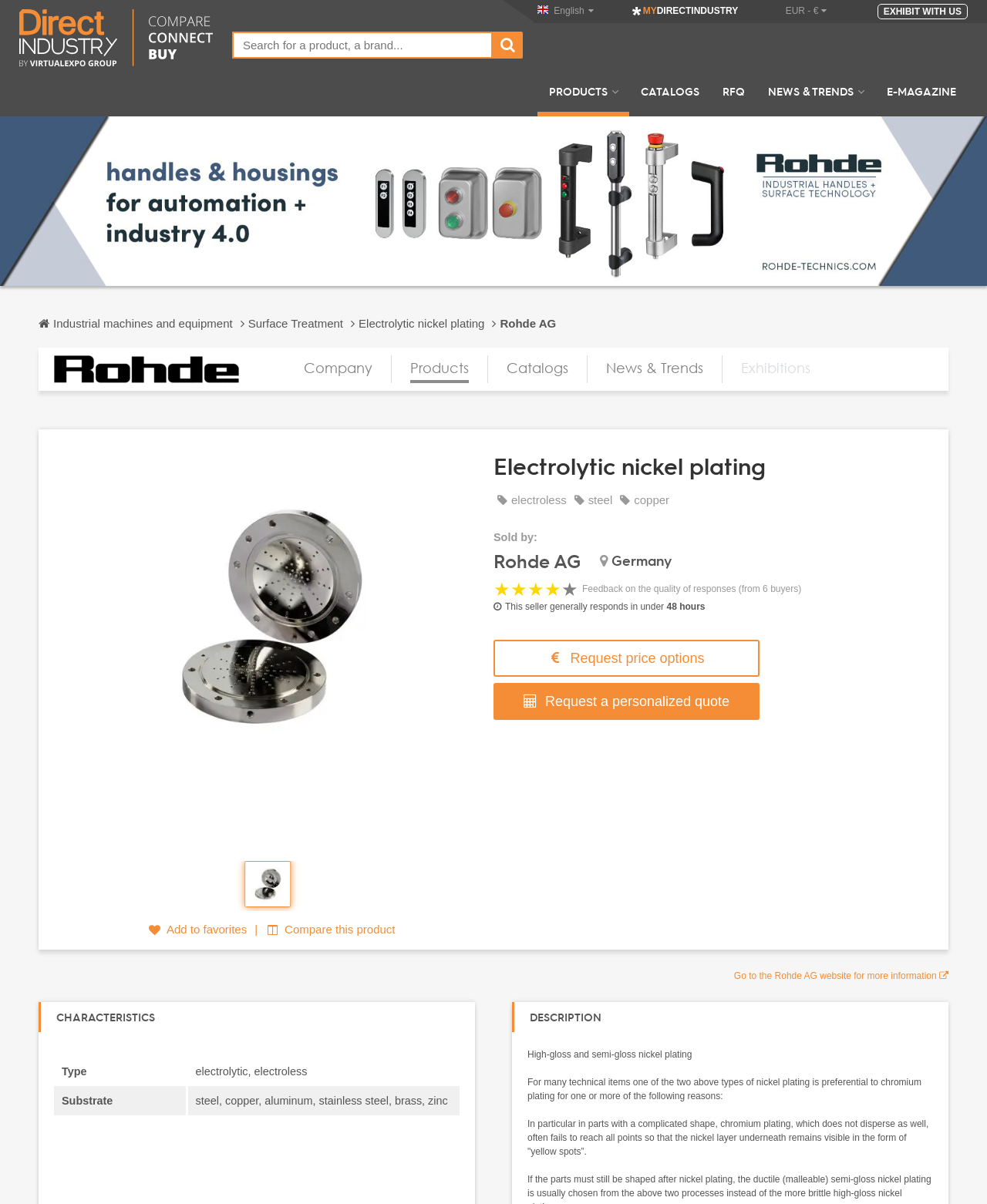What is the substrate material mentioned in the product characteristics?
Please give a detailed and elaborate answer to the question.

I found the substrate material by reading the characteristics section on the webpage, where I saw a list of materials including steel, copper, aluminum, stainless steel, brass, and zinc.